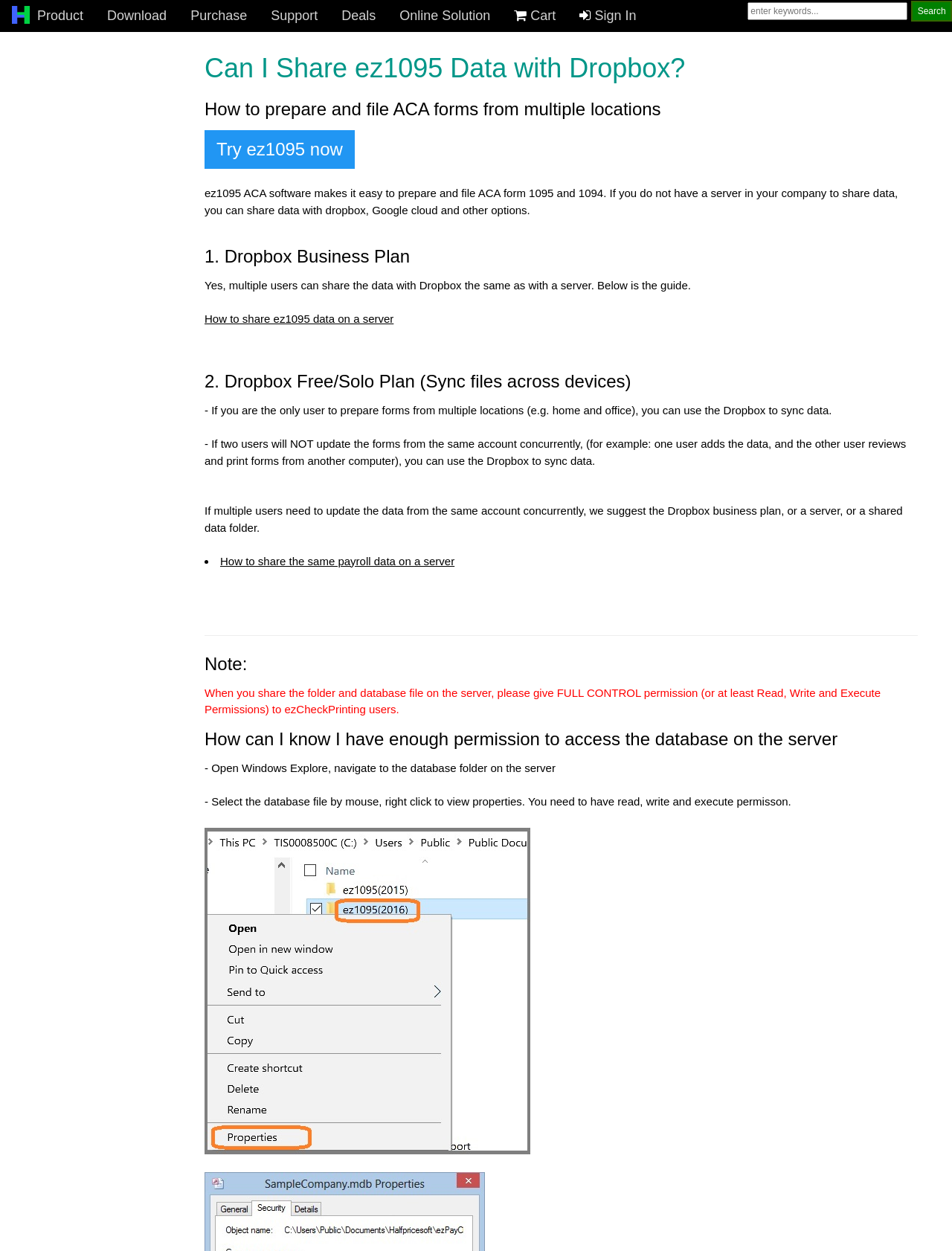What is the alternative to using a server for data sharing?
Please provide a comprehensive answer to the question based on the webpage screenshot.

The webpage suggests that if a server is not available, Dropbox can be used as an alternative for sharing ez1095 data, specifically for users who need to access the data from multiple locations.